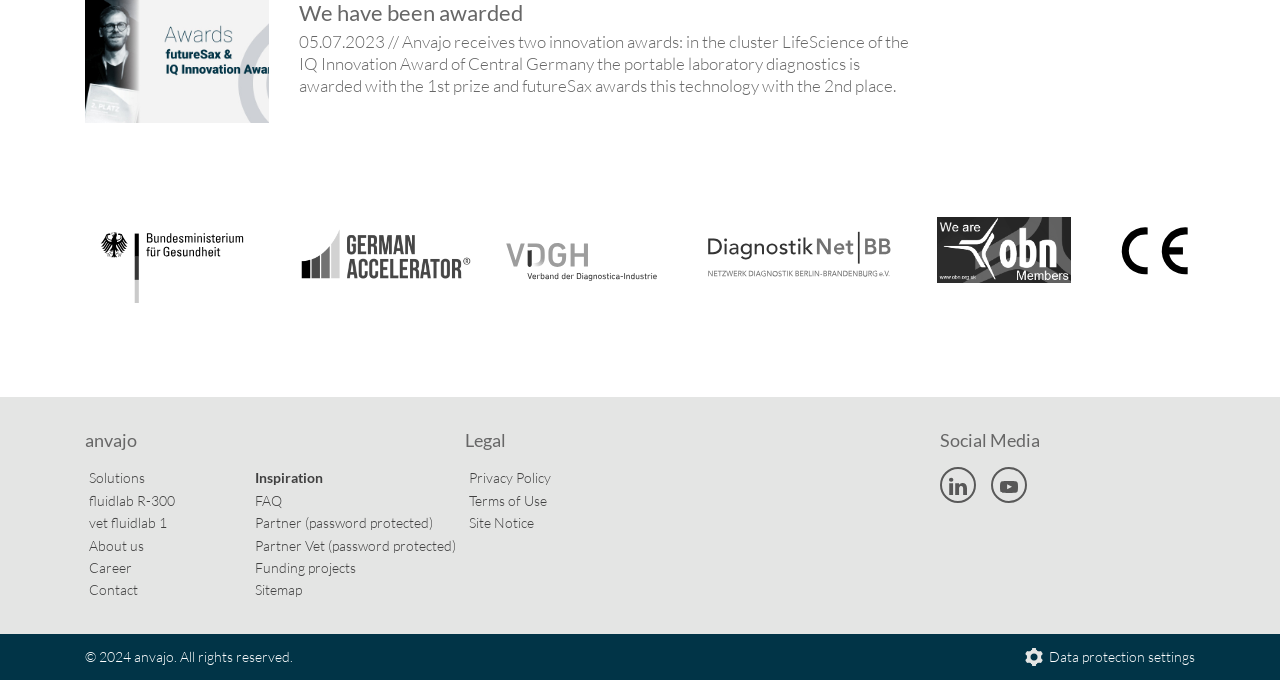Bounding box coordinates are to be given in the format (top-left x, top-left y, bottom-right x, bottom-right y). All values must be floating point numbers between 0 and 1. Provide the bounding box coordinate for the UI element described as: Terms of Use

[0.363, 0.72, 0.488, 0.753]